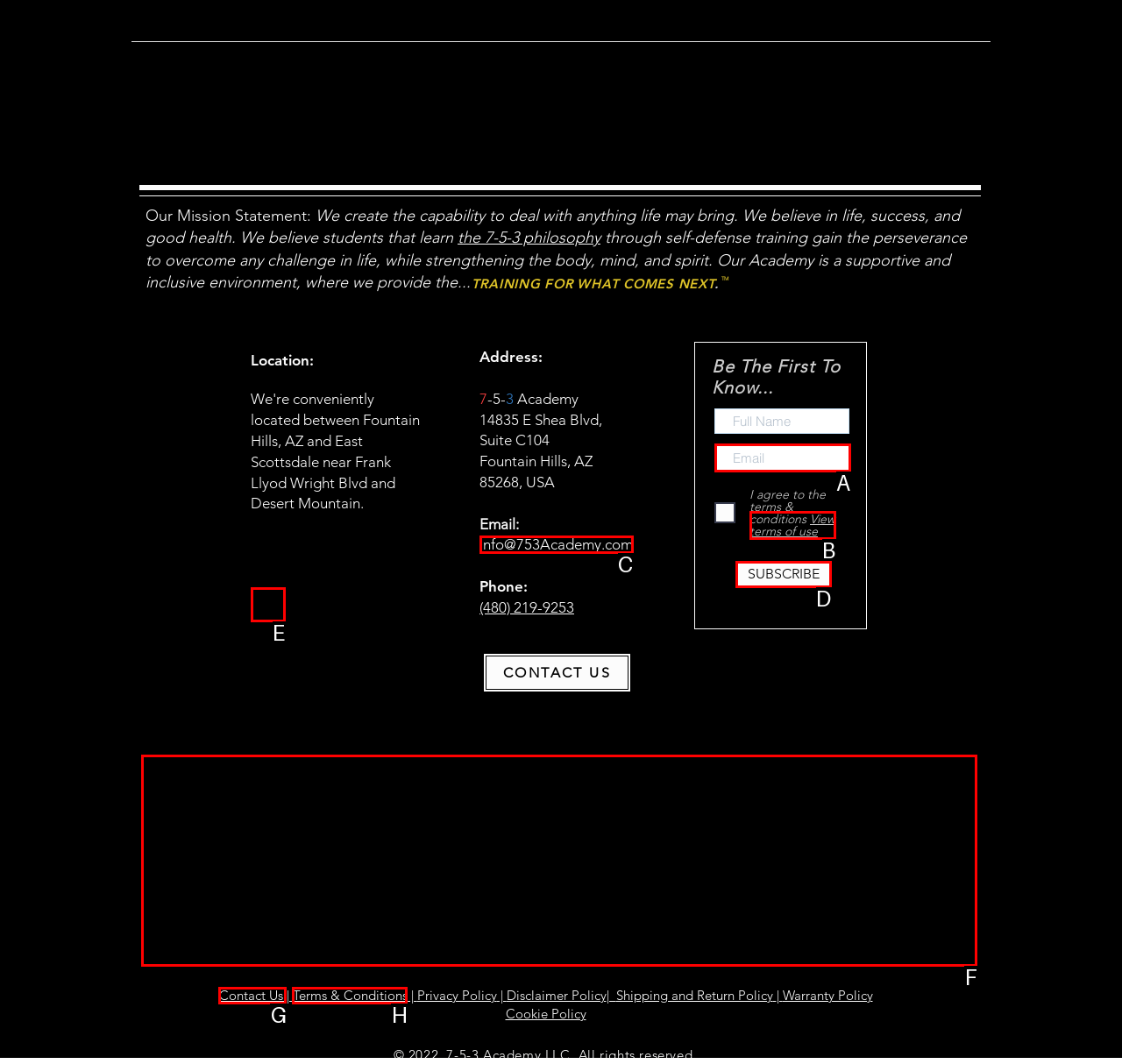Which option should you click on to fulfill this task: Open Google Maps? Answer with the letter of the correct choice.

F